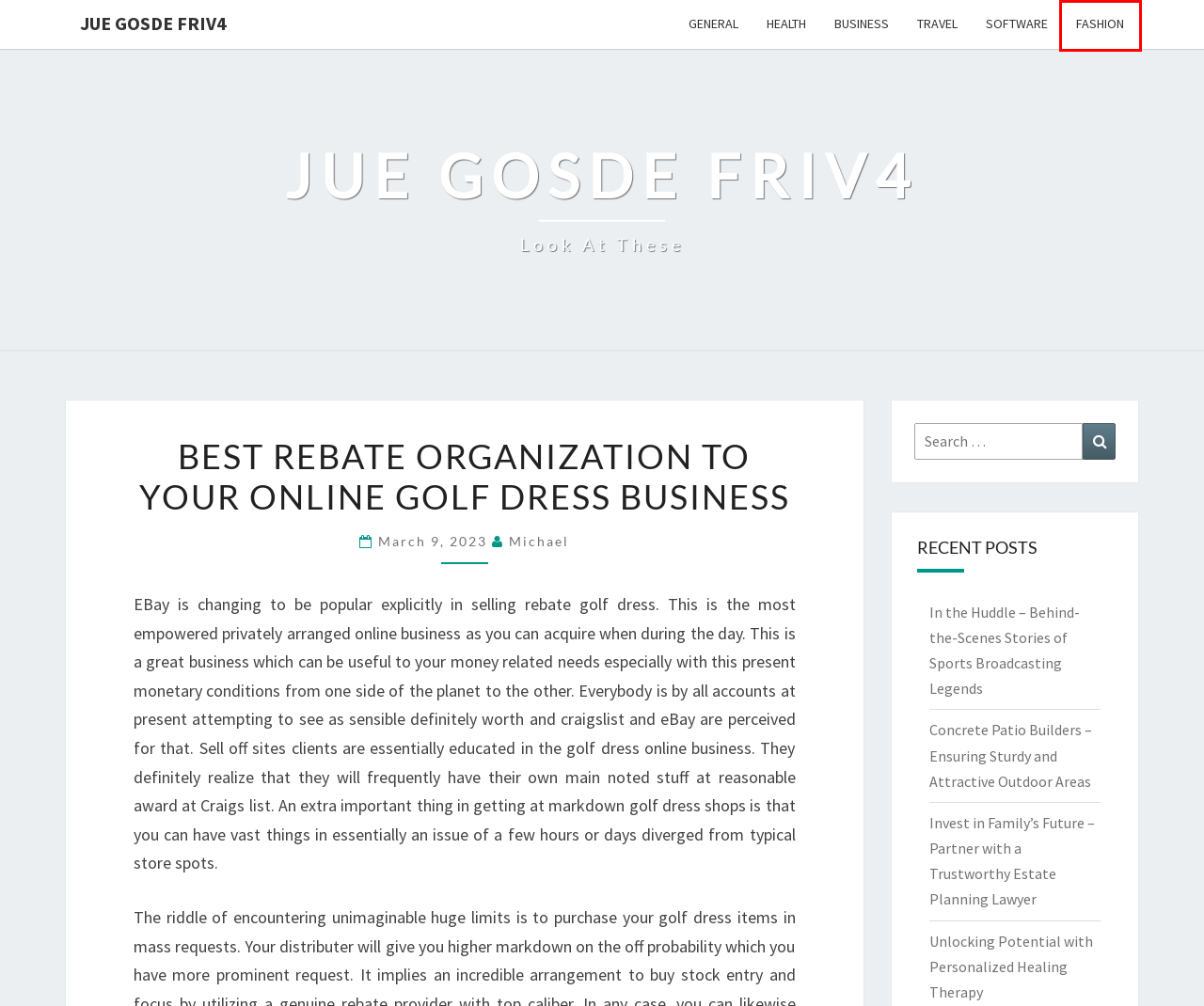You are looking at a screenshot of a webpage with a red bounding box around an element. Determine the best matching webpage description for the new webpage resulting from clicking the element in the red bounding box. Here are the descriptions:
A. Concrete Patio Builders – Ensuring Sturdy and Attractive Outdoor Areas – Jue Gosde Friv4
B. General – Jue Gosde Friv4
C. Jue Gosde Friv4 – Look at These
D. Travel – Jue Gosde Friv4
E. Michael – Jue Gosde Friv4
F. Unlocking Potential with Personalized Healing Therapy – Jue Gosde Friv4
G. Business – Jue Gosde Friv4
H. Fashion – Jue Gosde Friv4

H